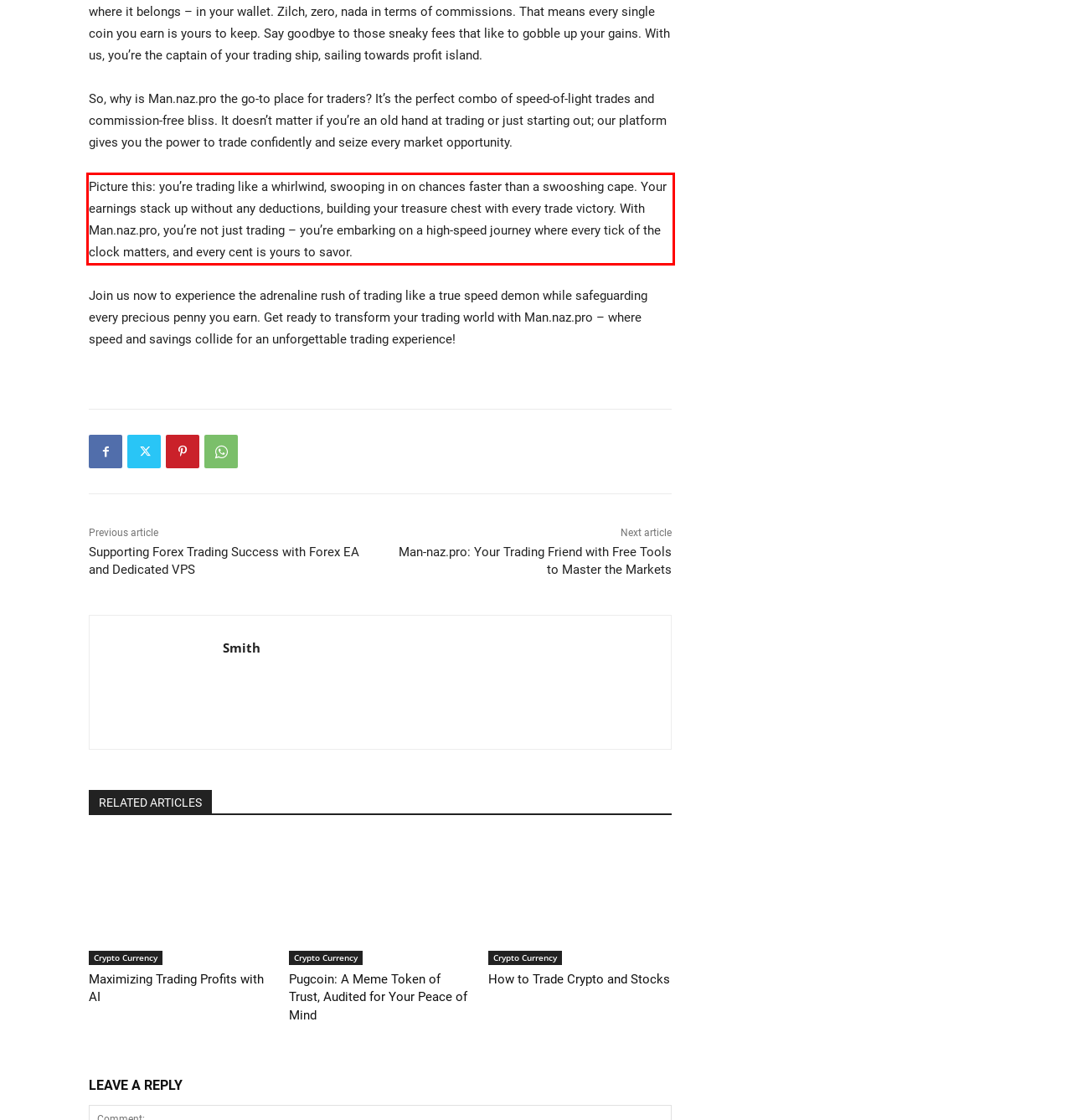Locate the red bounding box in the provided webpage screenshot and use OCR to determine the text content inside it.

Picture this: you’re trading like a whirlwind, swooping in on chances faster than a swooshing cape. Your earnings stack up without any deductions, building your treasure chest with every trade victory. With Man.naz.pro, you’re not just trading – you’re embarking on a high-speed journey where every tick of the clock matters, and every cent is yours to savor.